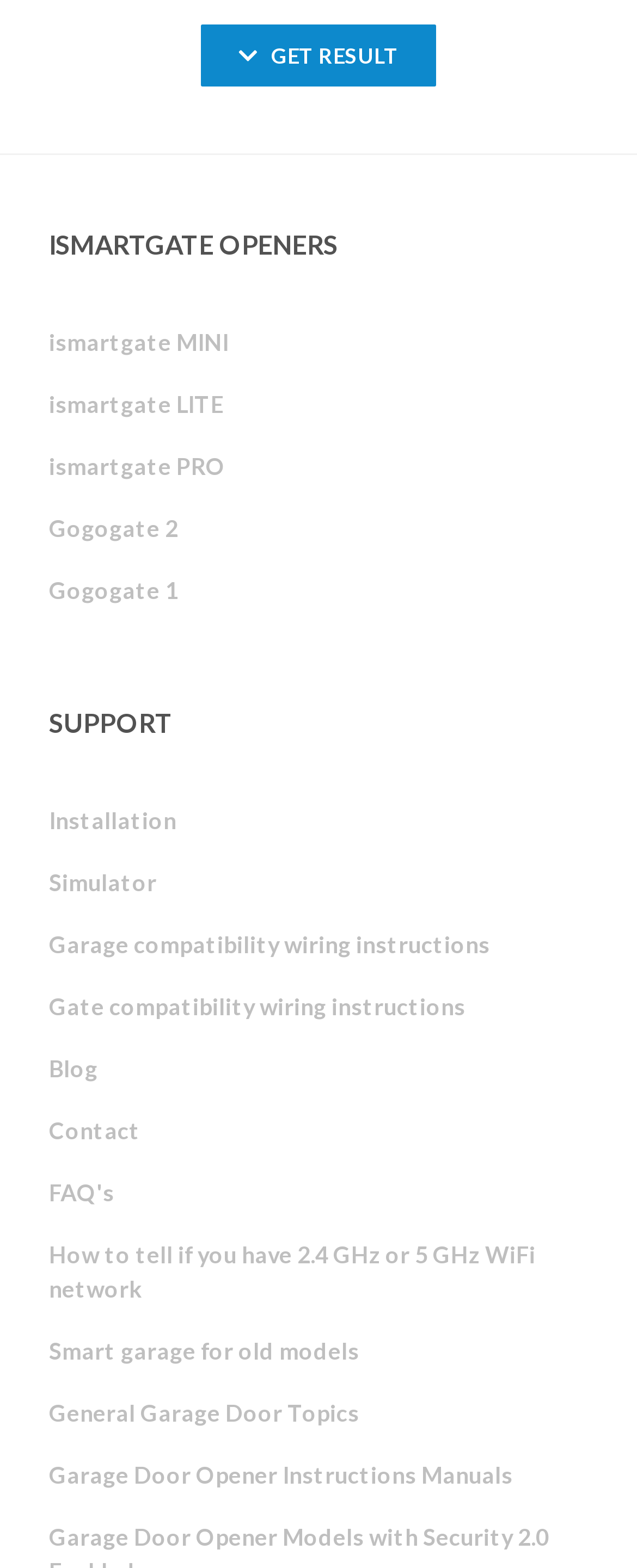Use a single word or phrase to answer the question: 
How many types of ismartgate openers are there?

3